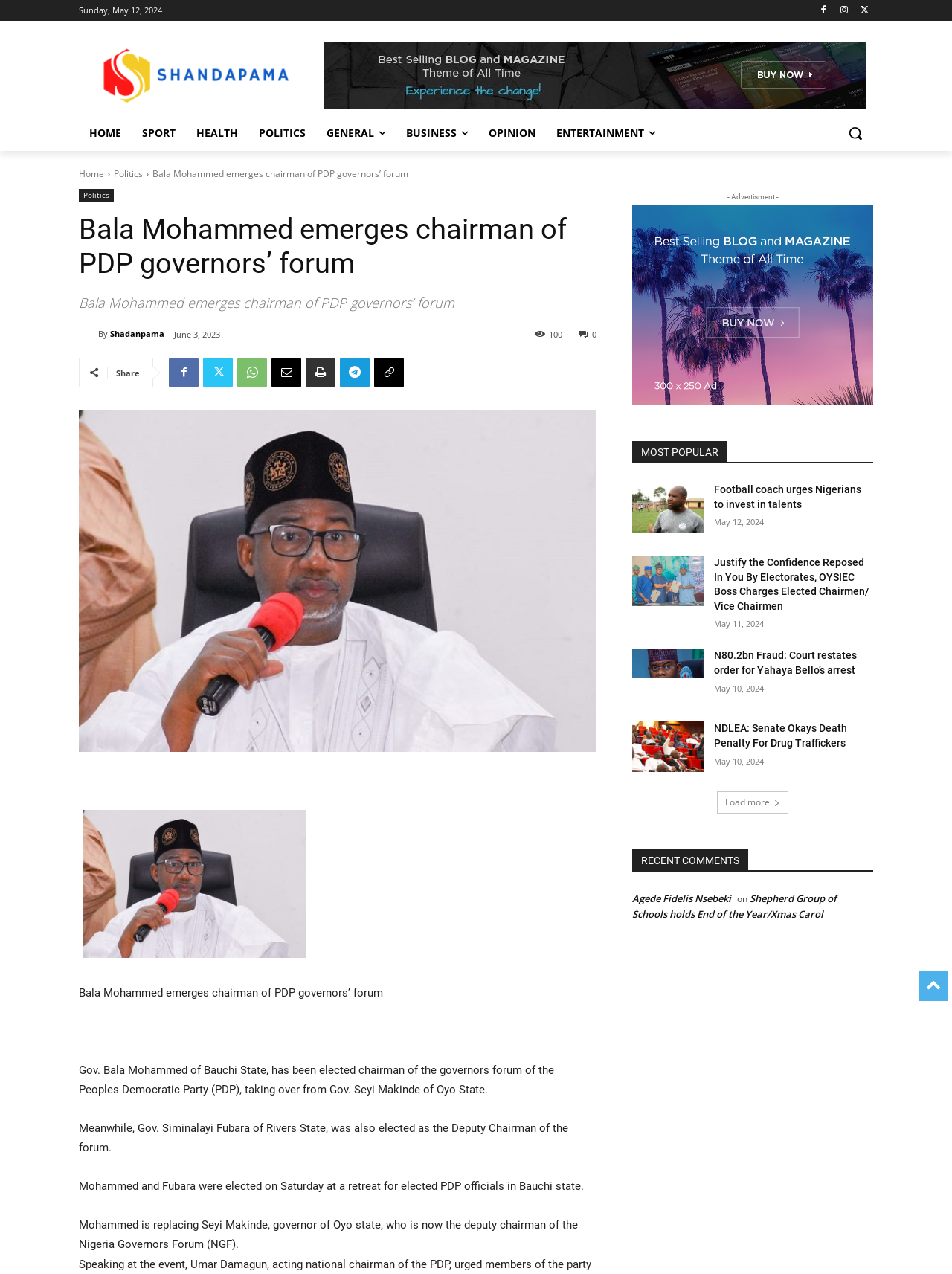Pinpoint the bounding box coordinates of the clickable element to carry out the following instruction: "View the 'Politics' news."

[0.12, 0.131, 0.15, 0.141]